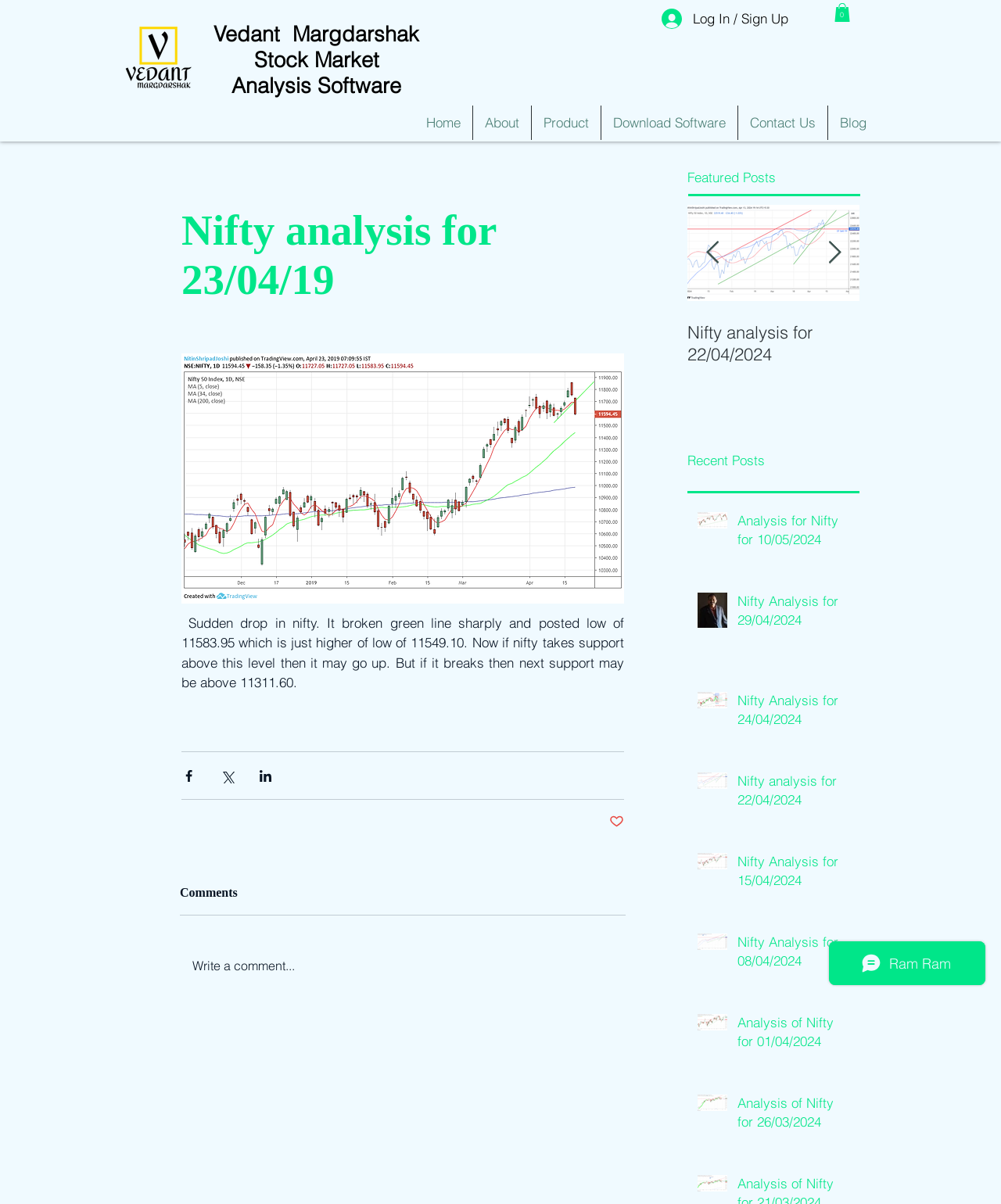Please locate the bounding box coordinates of the element that needs to be clicked to achieve the following instruction: "Click the 'Previous Item' button". The coordinates should be four float numbers between 0 and 1, i.e., [left, top, right, bottom].

[0.705, 0.2, 0.719, 0.22]